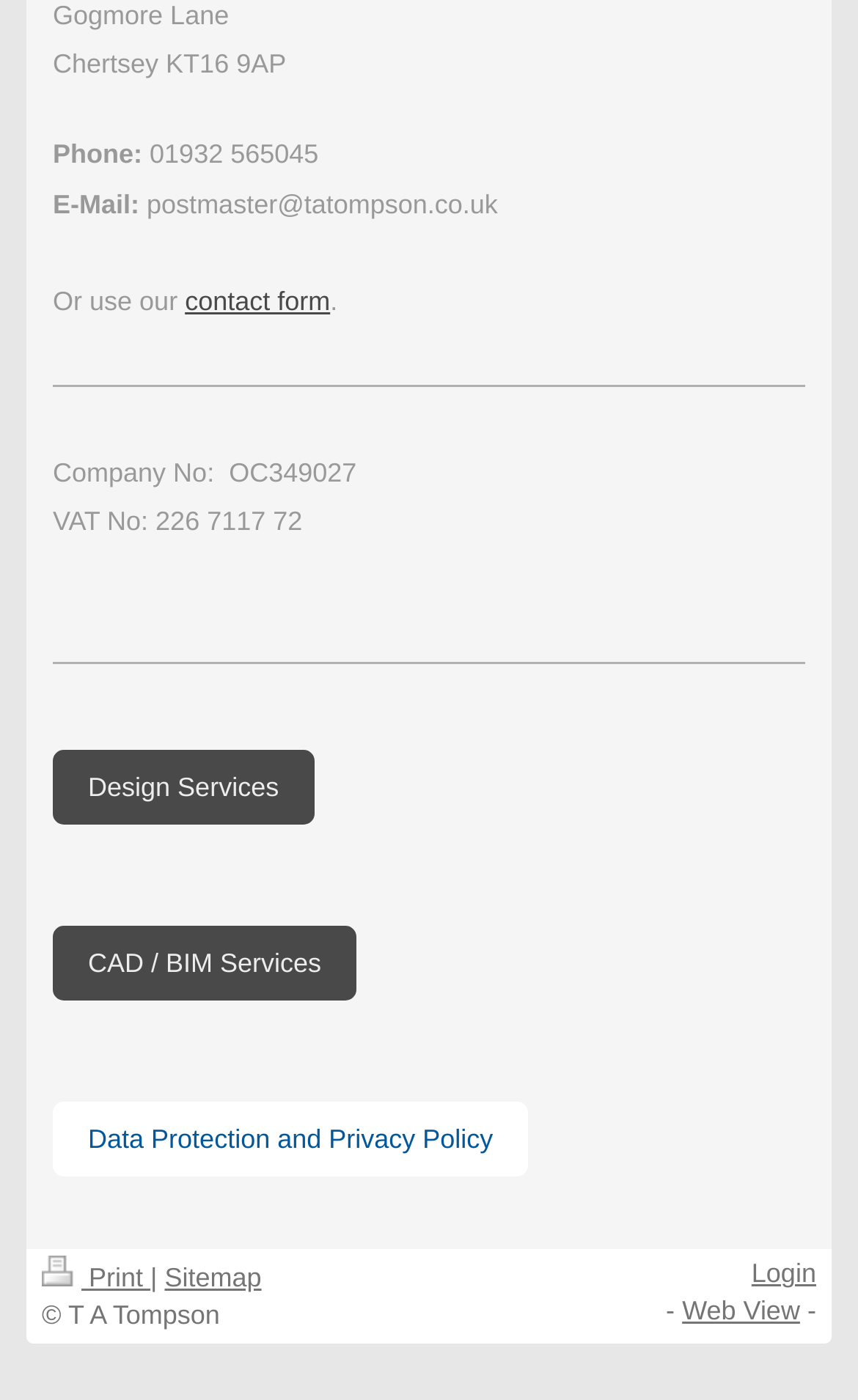What is the company's phone number?
Kindly offer a detailed explanation using the data available in the image.

The phone number can be found in the contact information section, where it is listed as 'Phone:' followed by the number '01932 565045'.